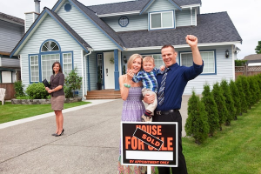How many people are in the family?
Use the image to give a comprehensive and detailed response to the question.

The family consists of a smiling couple and a young child, as described in the caption, which makes a total of three people.